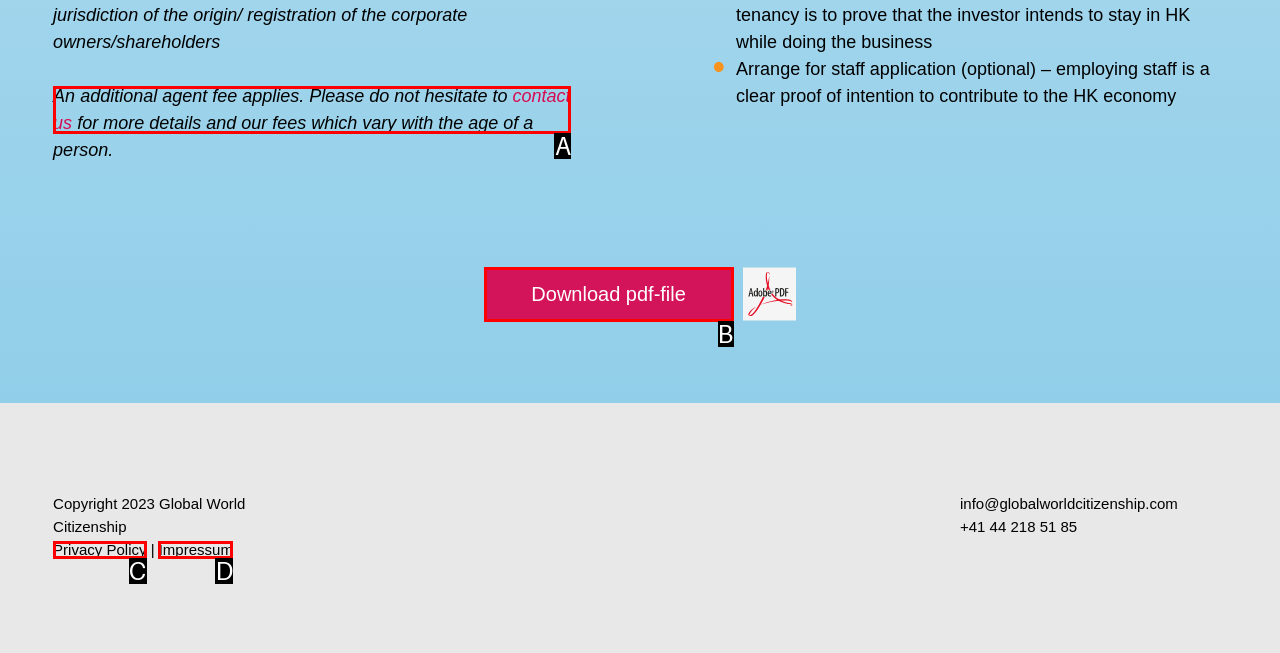Tell me which one HTML element best matches the description: Download pdf-file Answer with the option's letter from the given choices directly.

B